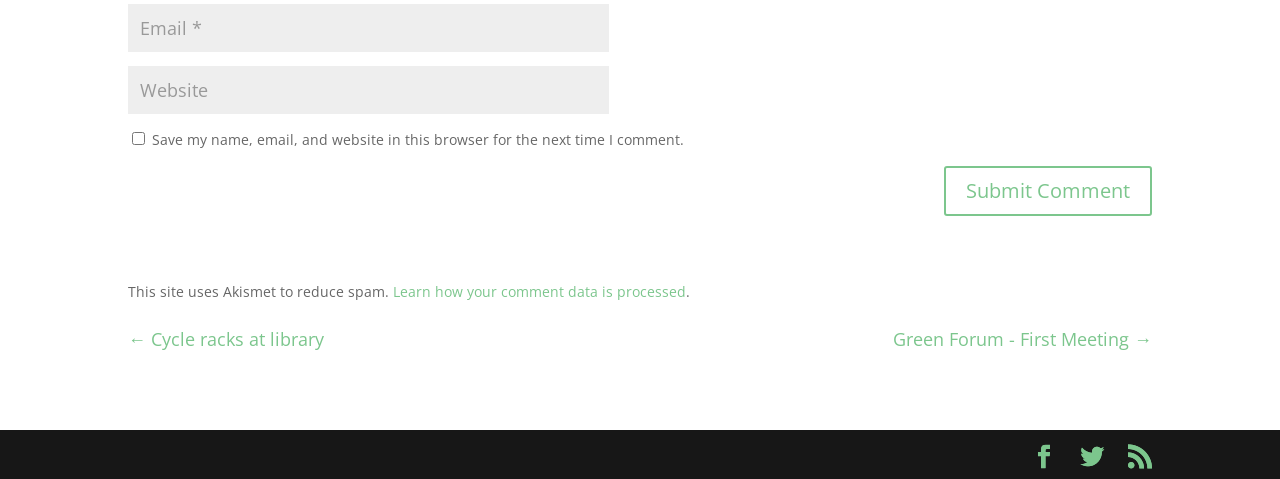Select the bounding box coordinates of the element I need to click to carry out the following instruction: "Submit a comment".

[0.738, 0.346, 0.9, 0.45]